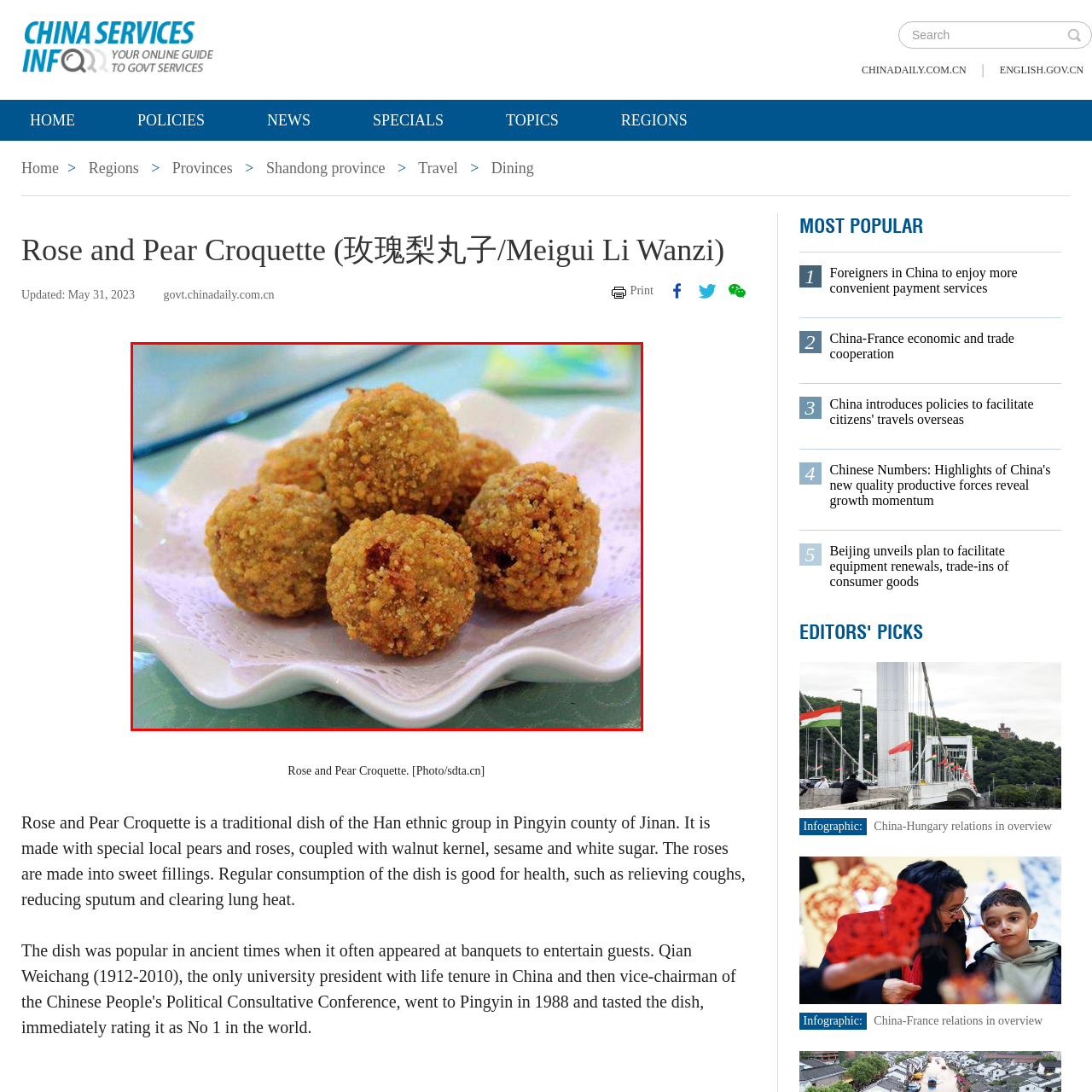Describe extensively the visual content inside the red marked area.

The image features a traditional Chinese dish known as Rose and Pear Croquettes (玫瑰梨丸子/Meigui Li Wanzi). This delicacy, originating from the Han ethnic group in Pingyin County of Jinan, showcases a unique blend of local pears and aromatic roses. The croquettes, beautifully presented on a delicate white plate lined with lace, are golden-brown and appear to be crunchy on the outside, hinting at a flavorful and slightly sweet filling inside. Often enjoyed for their health benefits, these treats are believed to relieve coughs and clear lung heat, making them a wholesome addition to any meal.